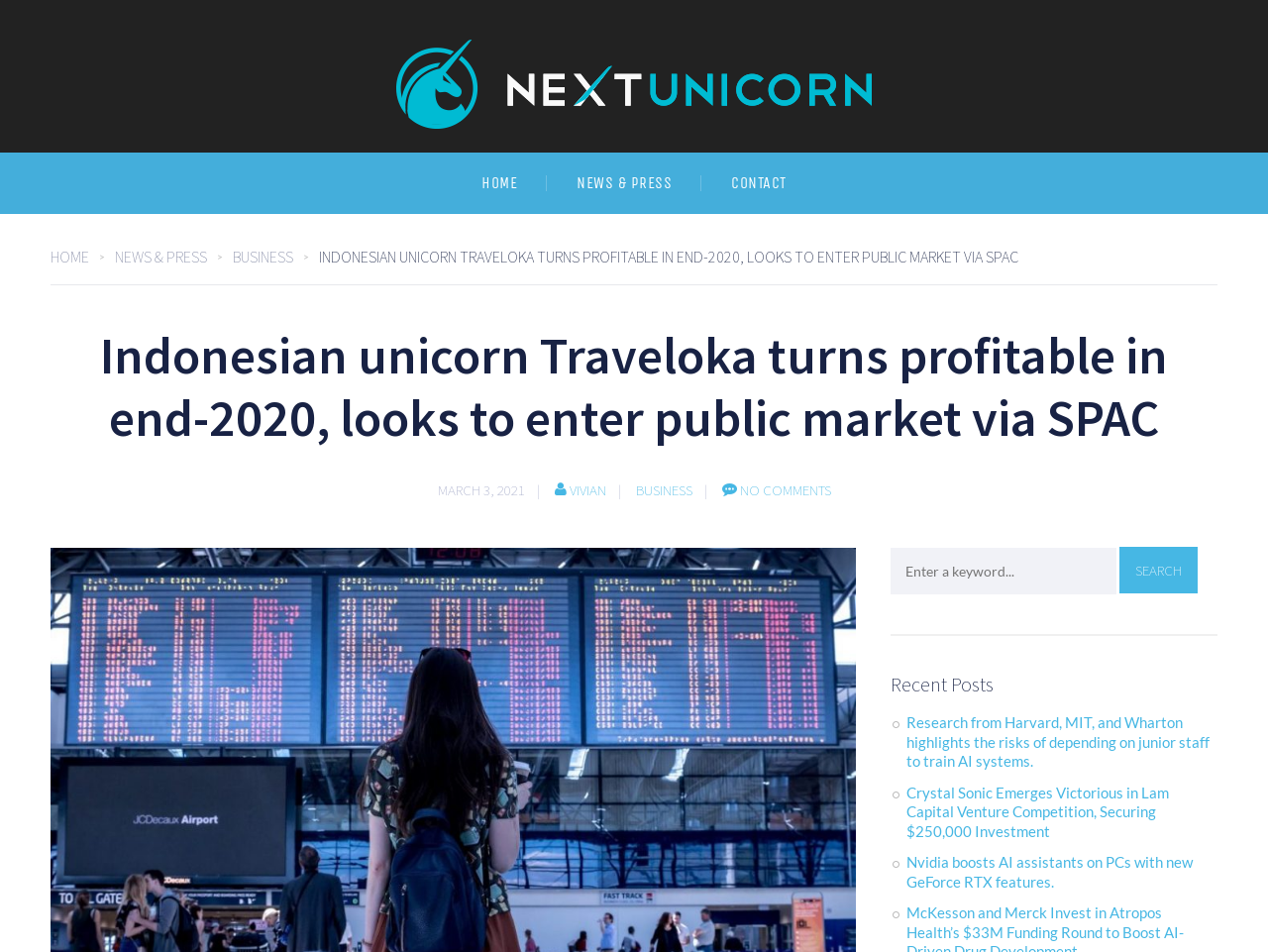Locate the bounding box coordinates of the element that should be clicked to execute the following instruction: "Read the 'NEWS & PRESS' section".

[0.431, 0.16, 0.553, 0.225]